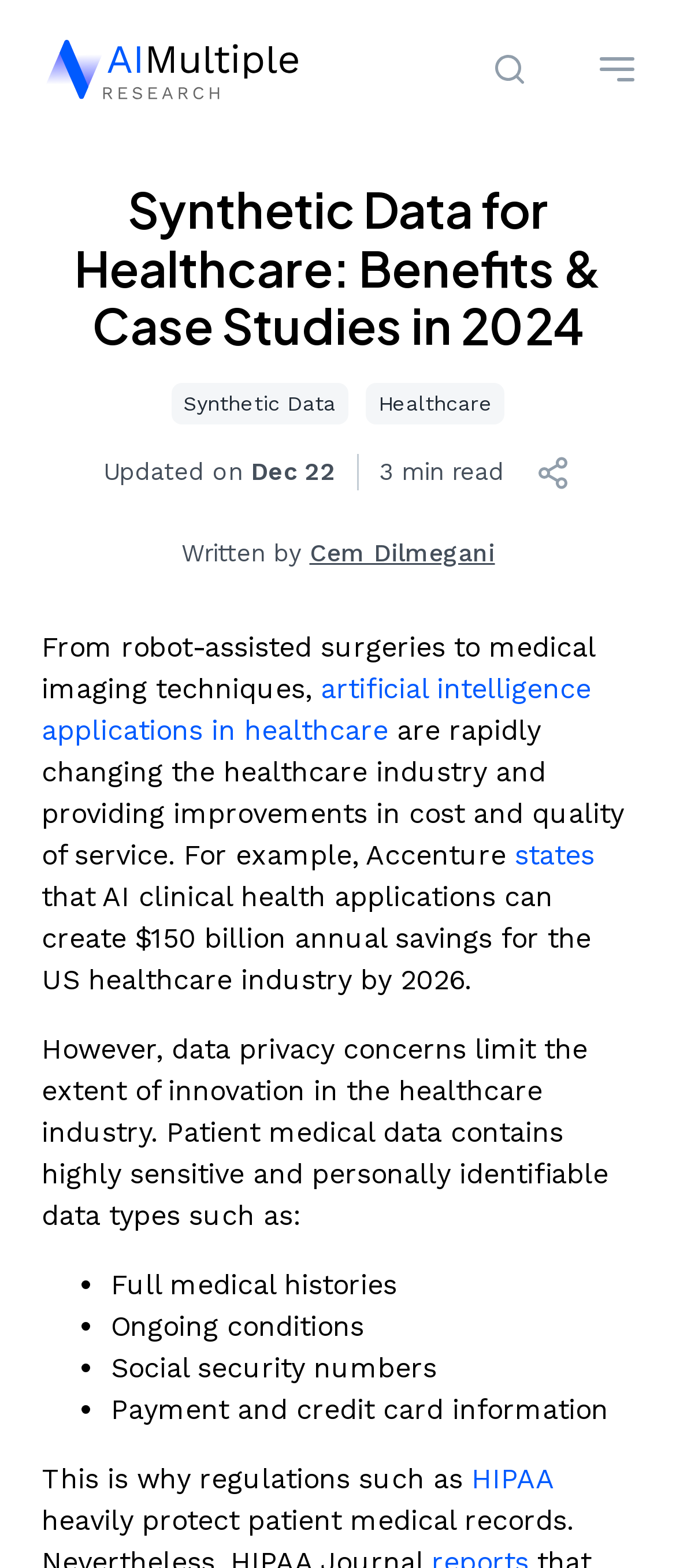What is the author of the article?
Please respond to the question with a detailed and well-explained answer.

I found the author's name by looking at the section that says 'Written by' and then reading the name that follows, which is 'Cem Dilmegani'.